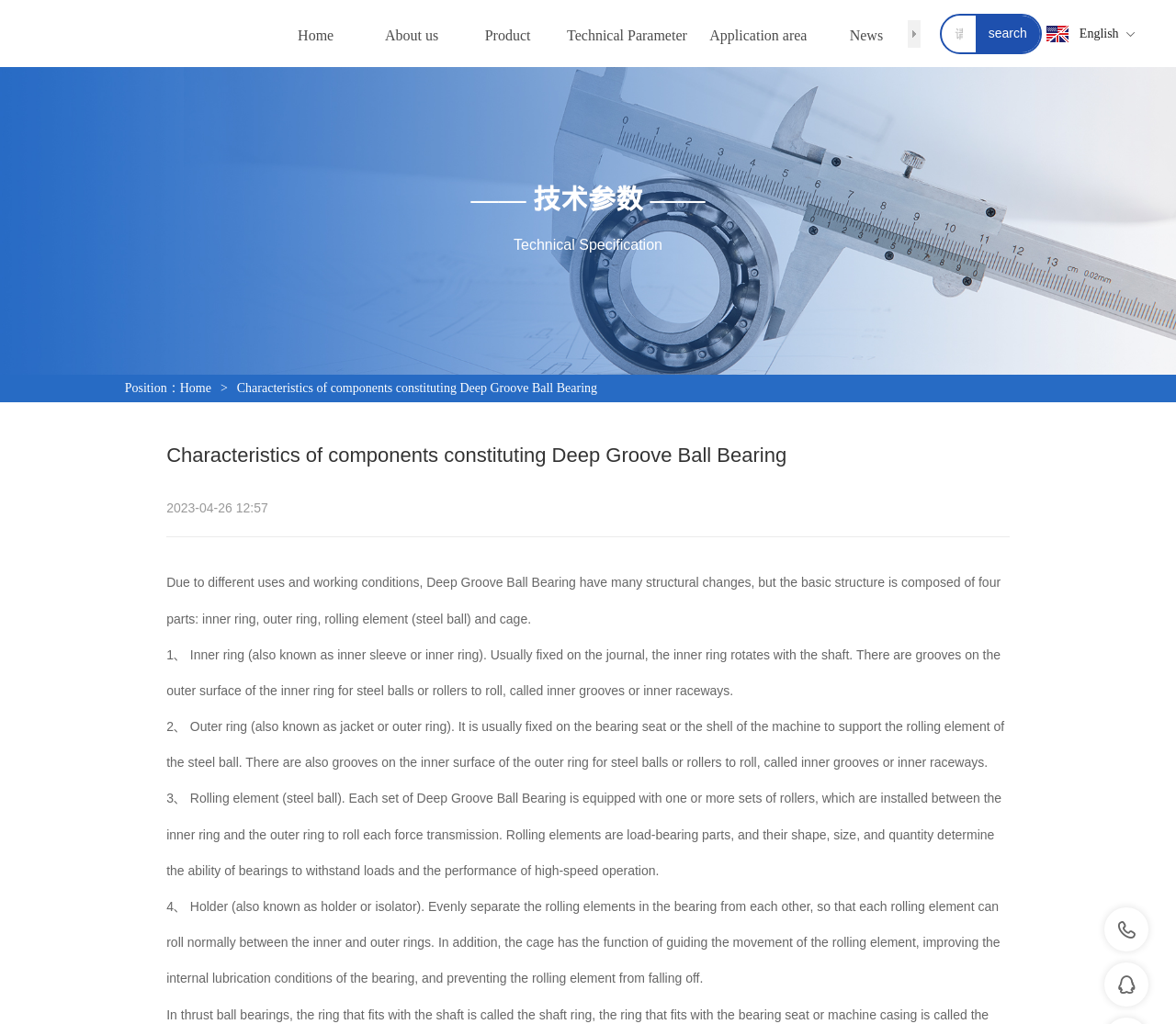What are the four parts of a Deep Groove Ball Bearing?
Using the image as a reference, answer with just one word or a short phrase.

Inner ring, outer ring, rolling element, and cage